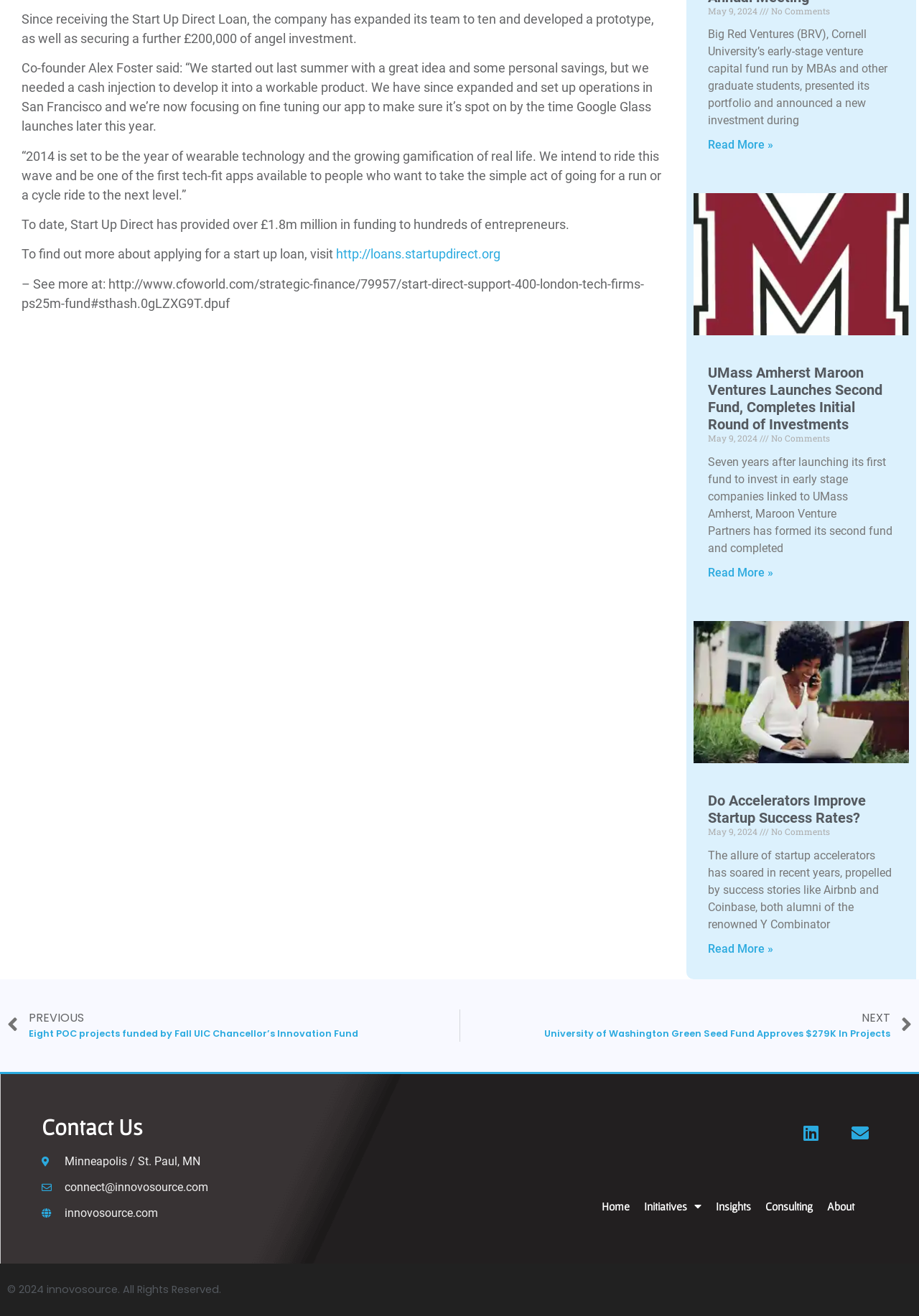Please identify the bounding box coordinates of the area I need to click to accomplish the following instruction: "Read more about UMass Amherst Maroon Ventures Launches Second Fund, Completes Initial Round of Investments".

[0.77, 0.43, 0.841, 0.44]